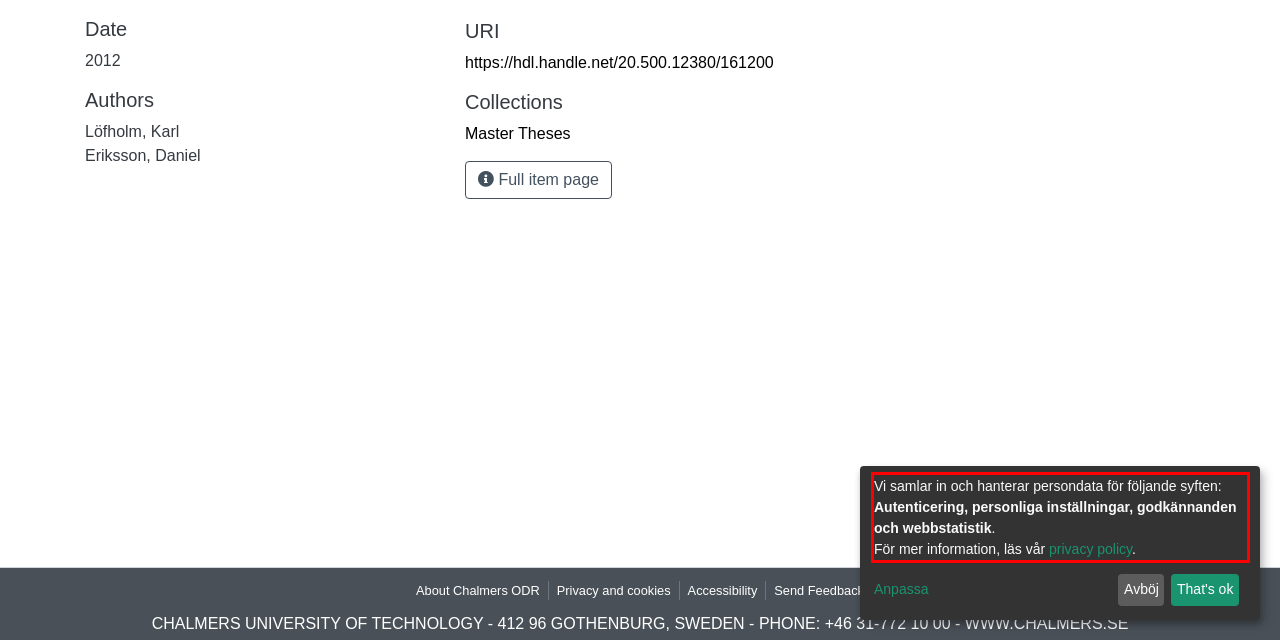Review the screenshot of the webpage and recognize the text inside the red rectangle bounding box. Provide the extracted text content.

Vi samlar in och hanterar persondata för följande syften: Autenticering, personliga inställningar, godkännanden och webbstatistik. För mer information, läs vår privacy policy.